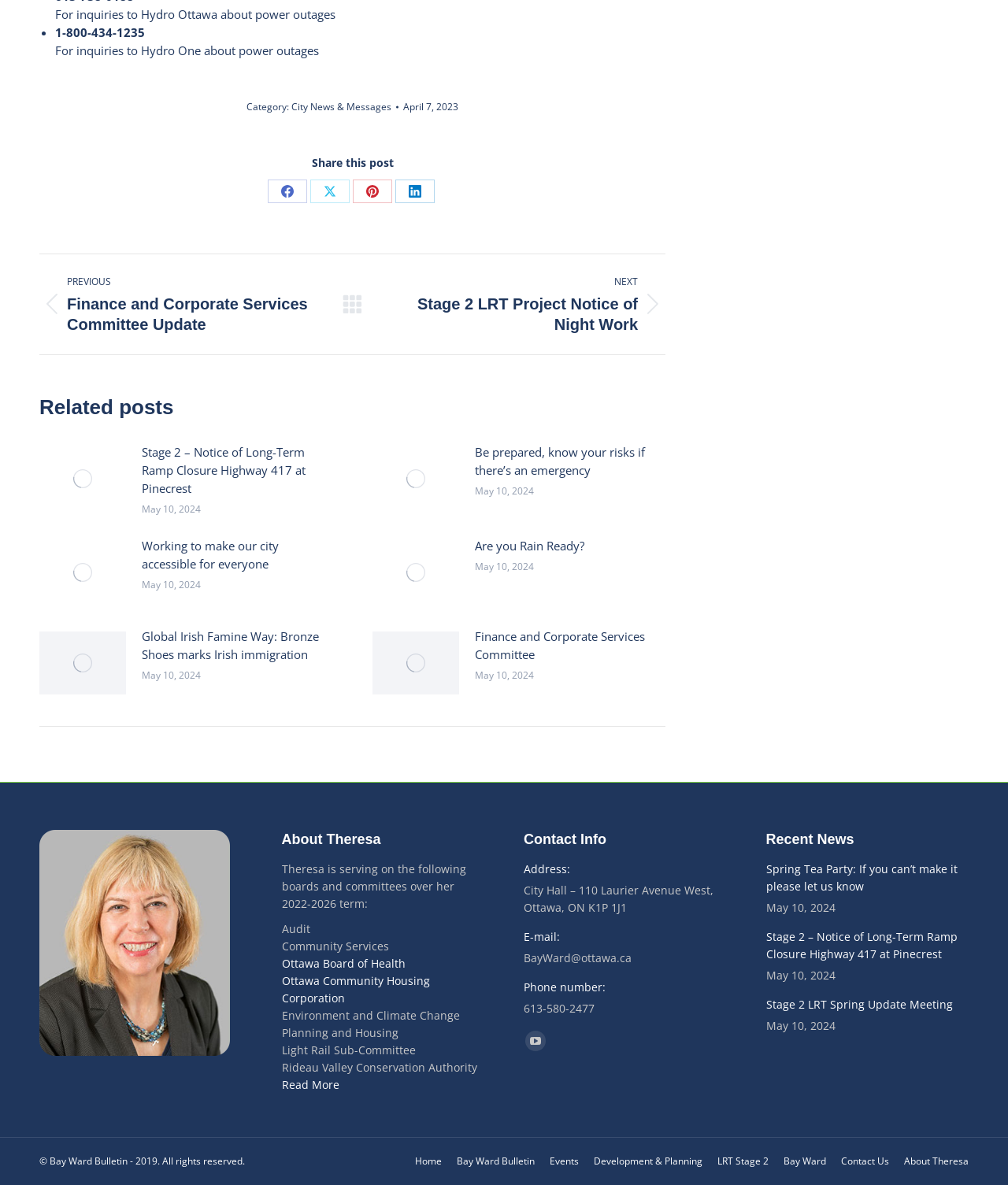Can you give a detailed response to the following question using the information from the image? How many articles are there in the 'Related posts' section?

I found the 'Related posts' section and counted the number of articles listed. There are 4 articles in total, which are 'Stage 2 – Notice of Long-Term Ramp Closure Highway 417 at Pinecrest', 'Be prepared, know your risks if there’s an emergency', 'Working to make our city accessible for everyone', and 'Are you Rain Ready?'.